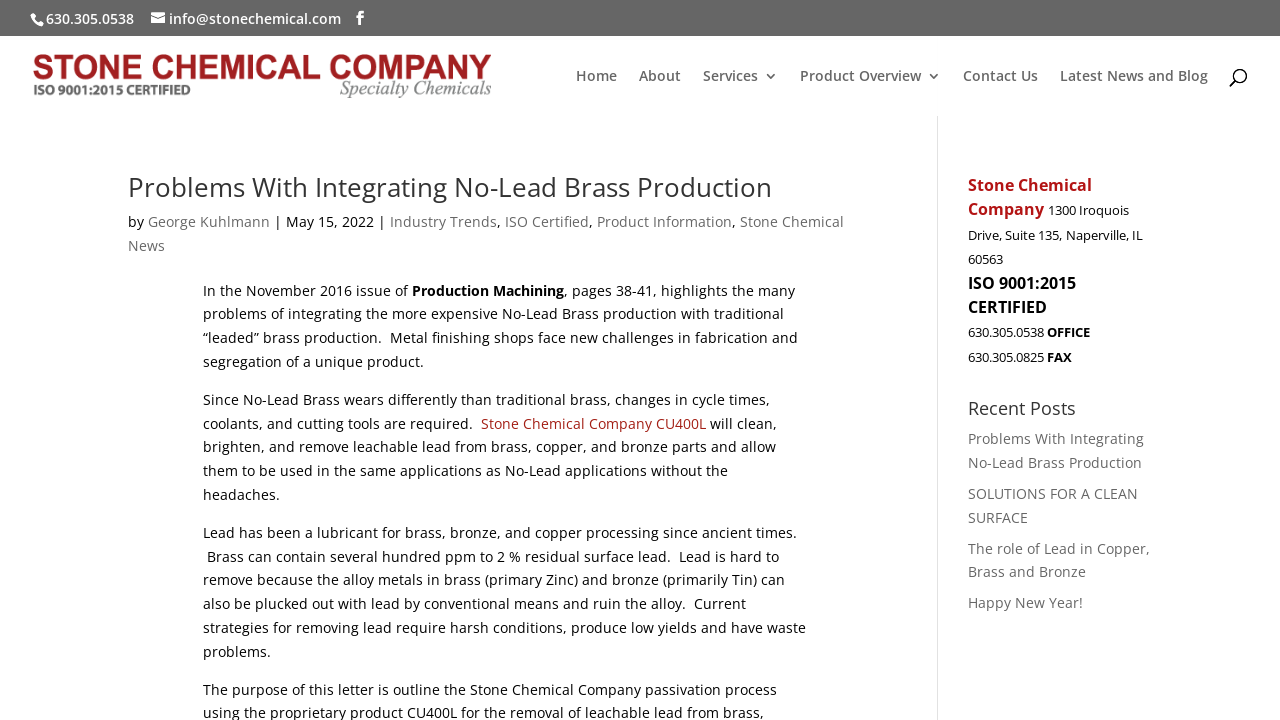For the following element description, predict the bounding box coordinates in the format (top-left x, top-left y, bottom-right x, bottom-right y). All values should be floating point numbers between 0 and 1. Description: info@stonechemical.com

[0.111, 0.01, 0.253, 0.037]